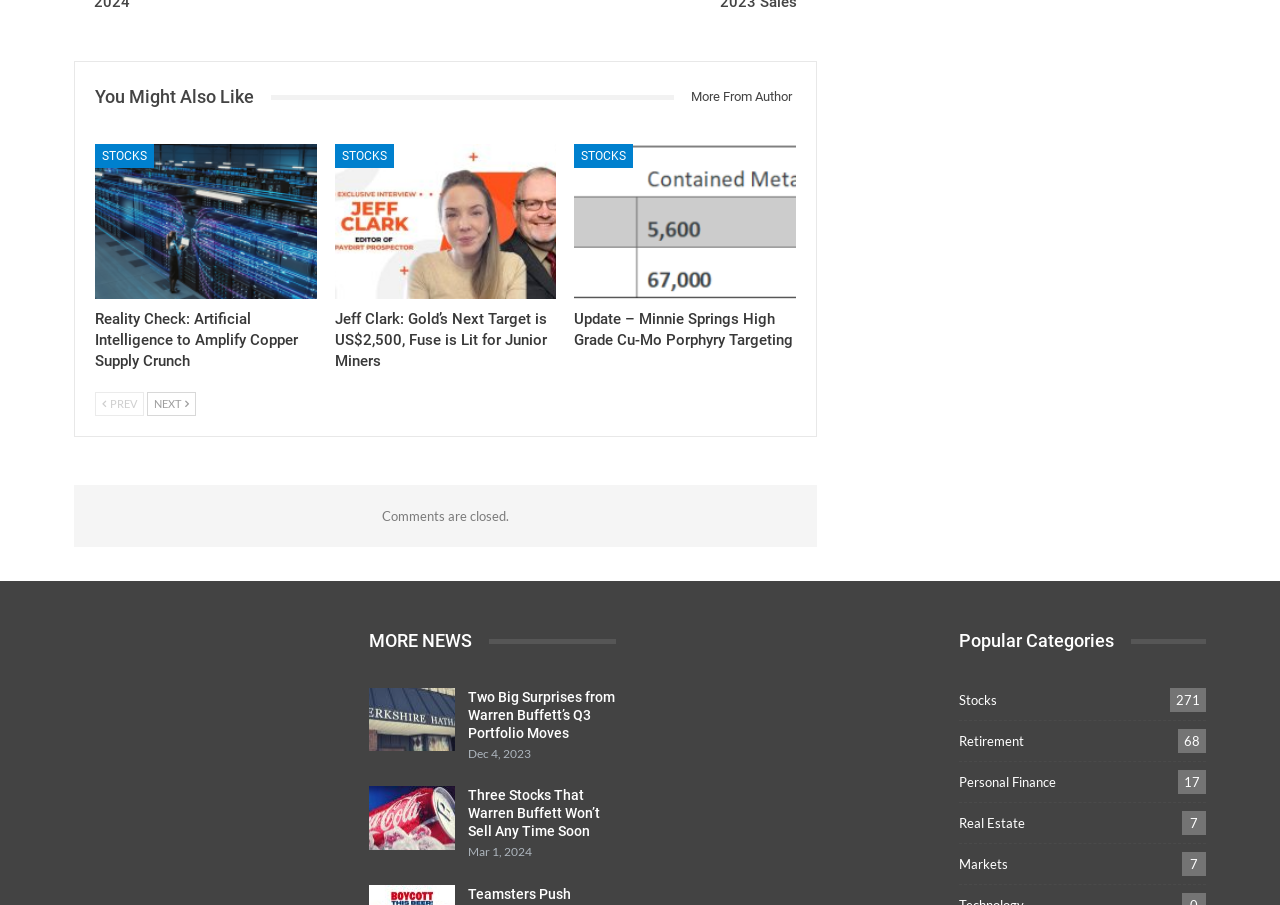Identify the bounding box coordinates for the UI element described as: "You might also like". The coordinates should be provided as four floats between 0 and 1: [left, top, right, bottom].

[0.074, 0.096, 0.212, 0.117]